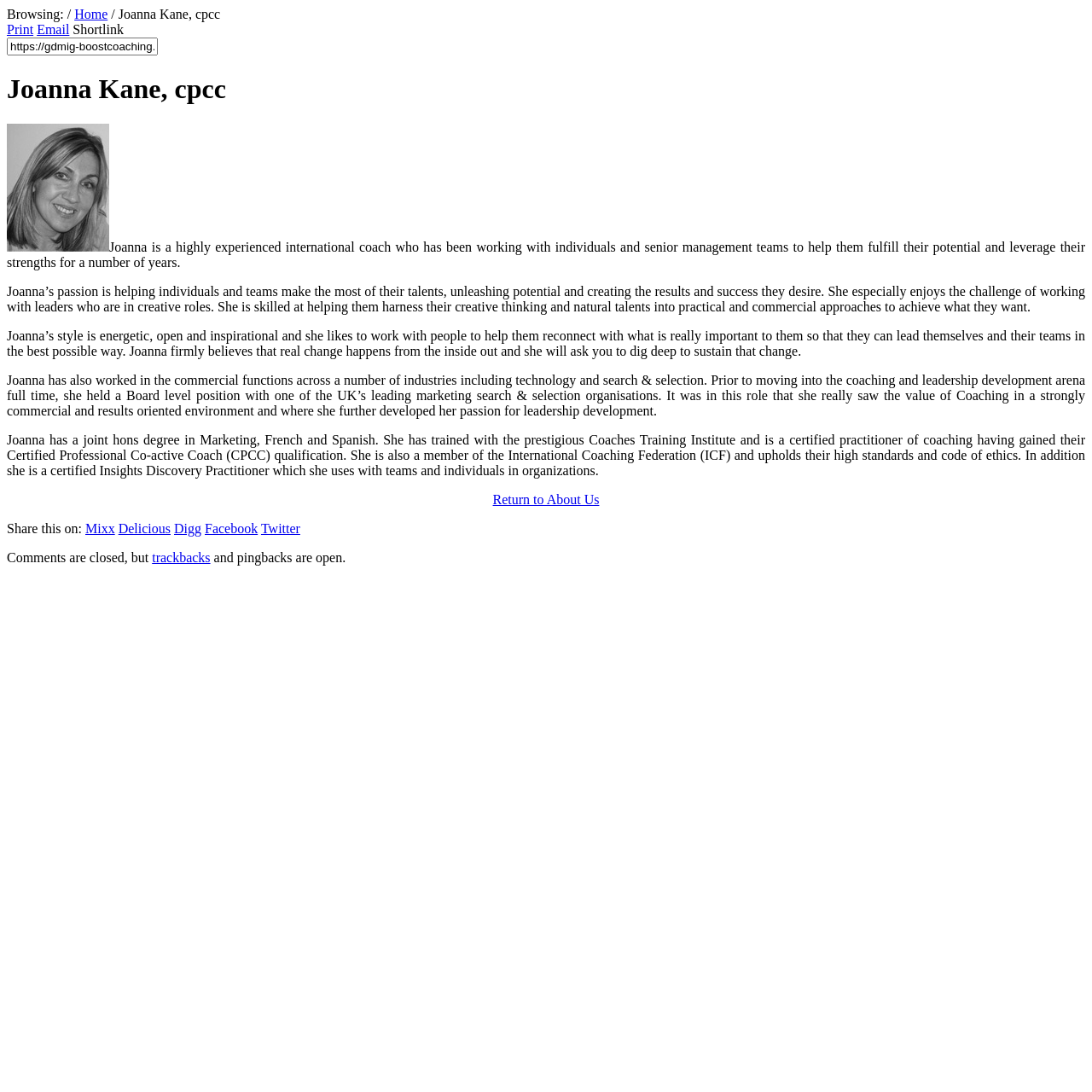Find the bounding box coordinates of the area that needs to be clicked in order to achieve the following instruction: "Click on Email". The coordinates should be specified as four float numbers between 0 and 1, i.e., [left, top, right, bottom].

[0.034, 0.02, 0.064, 0.034]